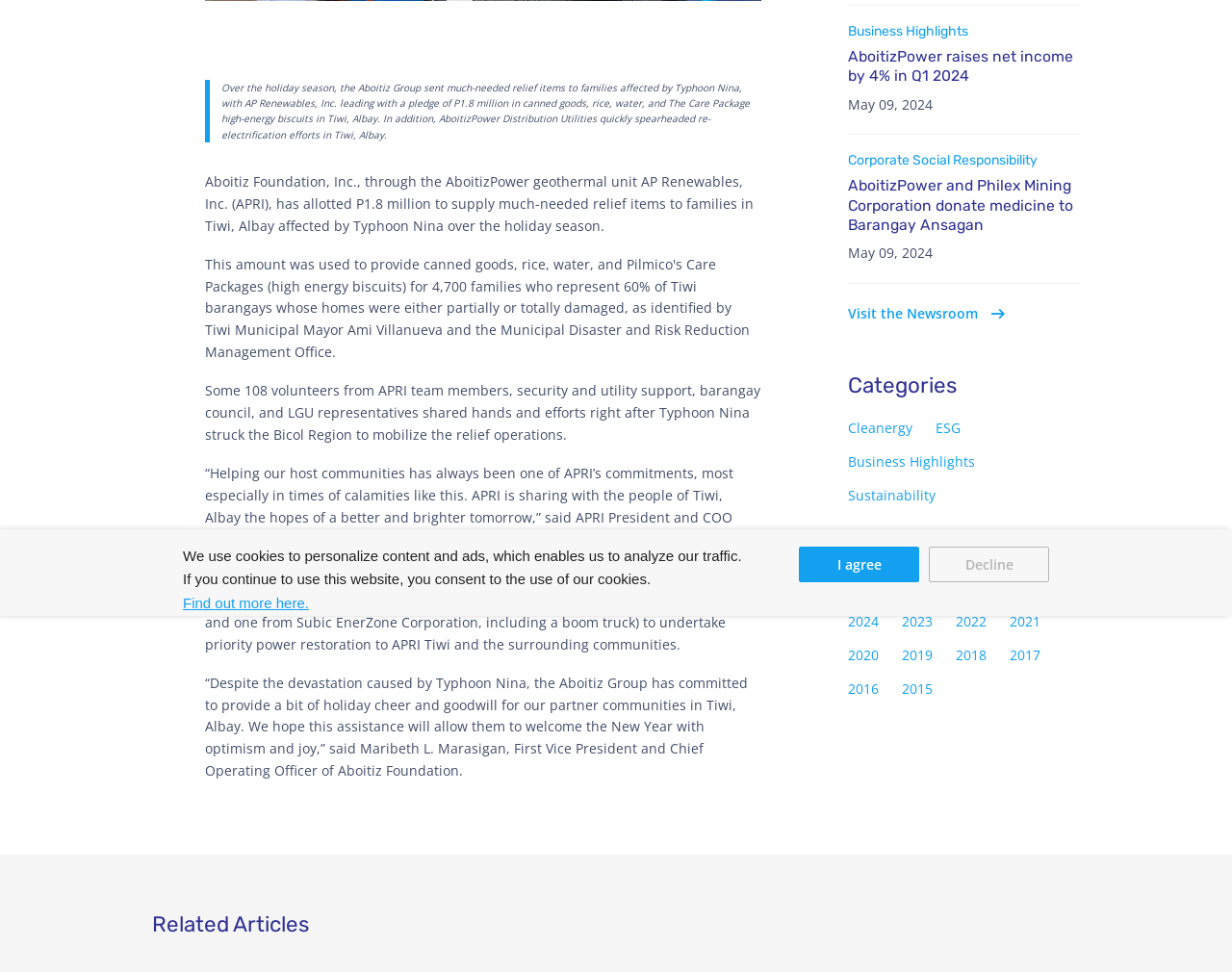Please determine the bounding box coordinates for the UI element described as: "parent_node: About Us".

[0.891, 0.563, 0.926, 0.602]